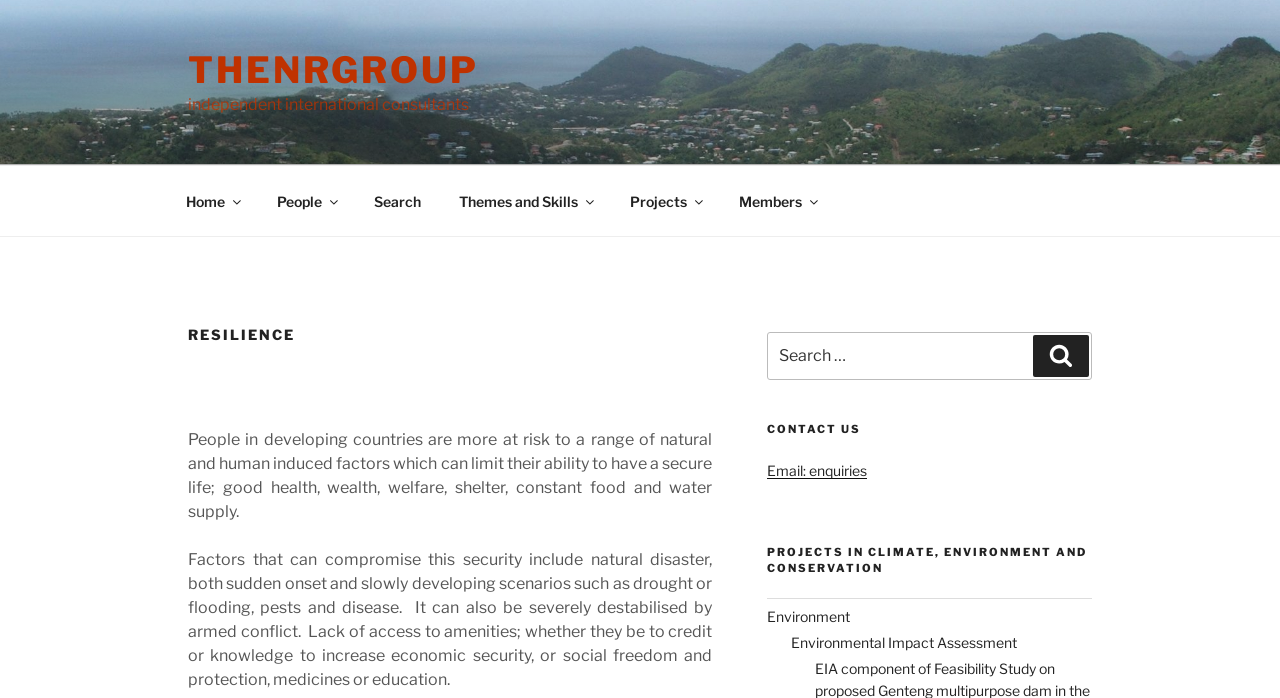Given the element description Environmental Impact Assessment, predict the bounding box coordinates for the UI element in the webpage screenshot. The format should be (top-left x, top-left y, bottom-right x, bottom-right y), and the values should be between 0 and 1.

[0.618, 0.908, 0.794, 0.932]